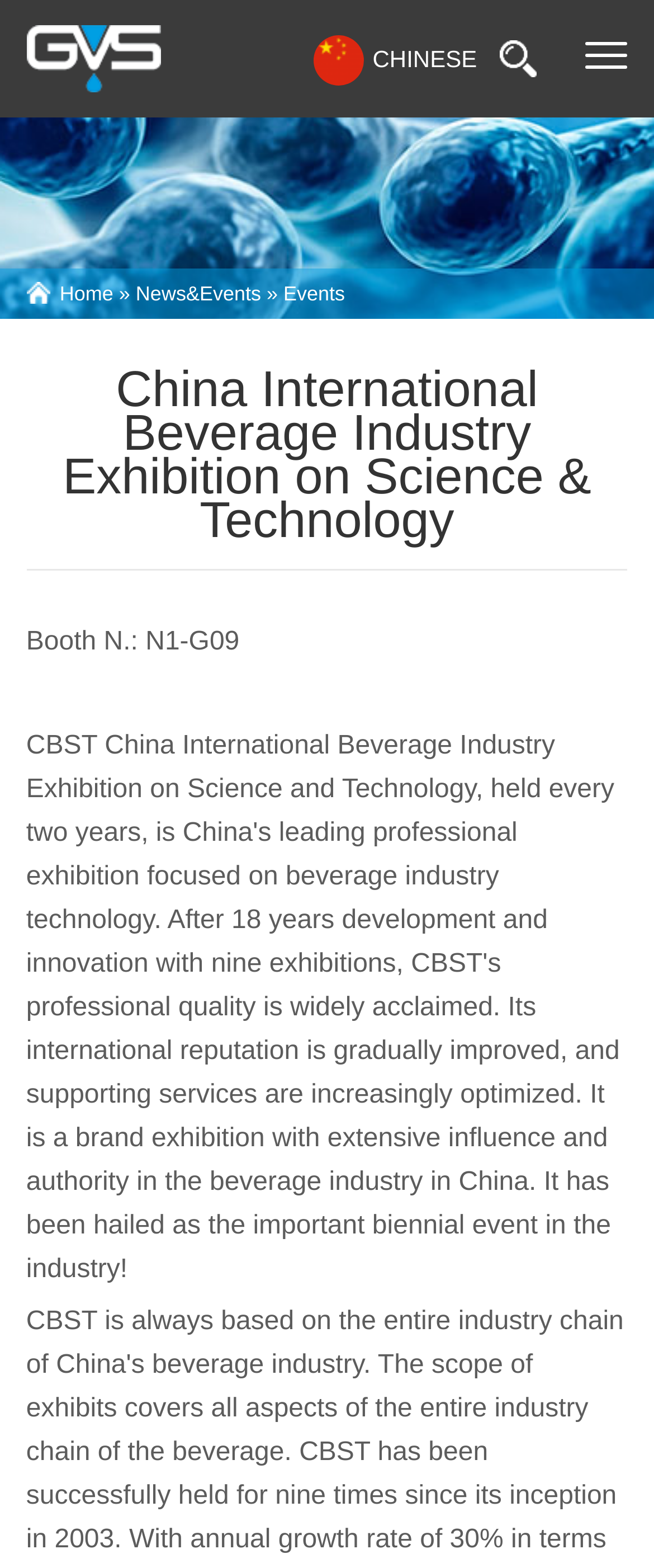Bounding box coordinates are to be given in the format (top-left x, top-left y, bottom-right x, bottom-right y). All values must be floating point numbers between 0 and 1. Provide the bounding box coordinate for the UI element described as: Home

[0.091, 0.18, 0.173, 0.195]